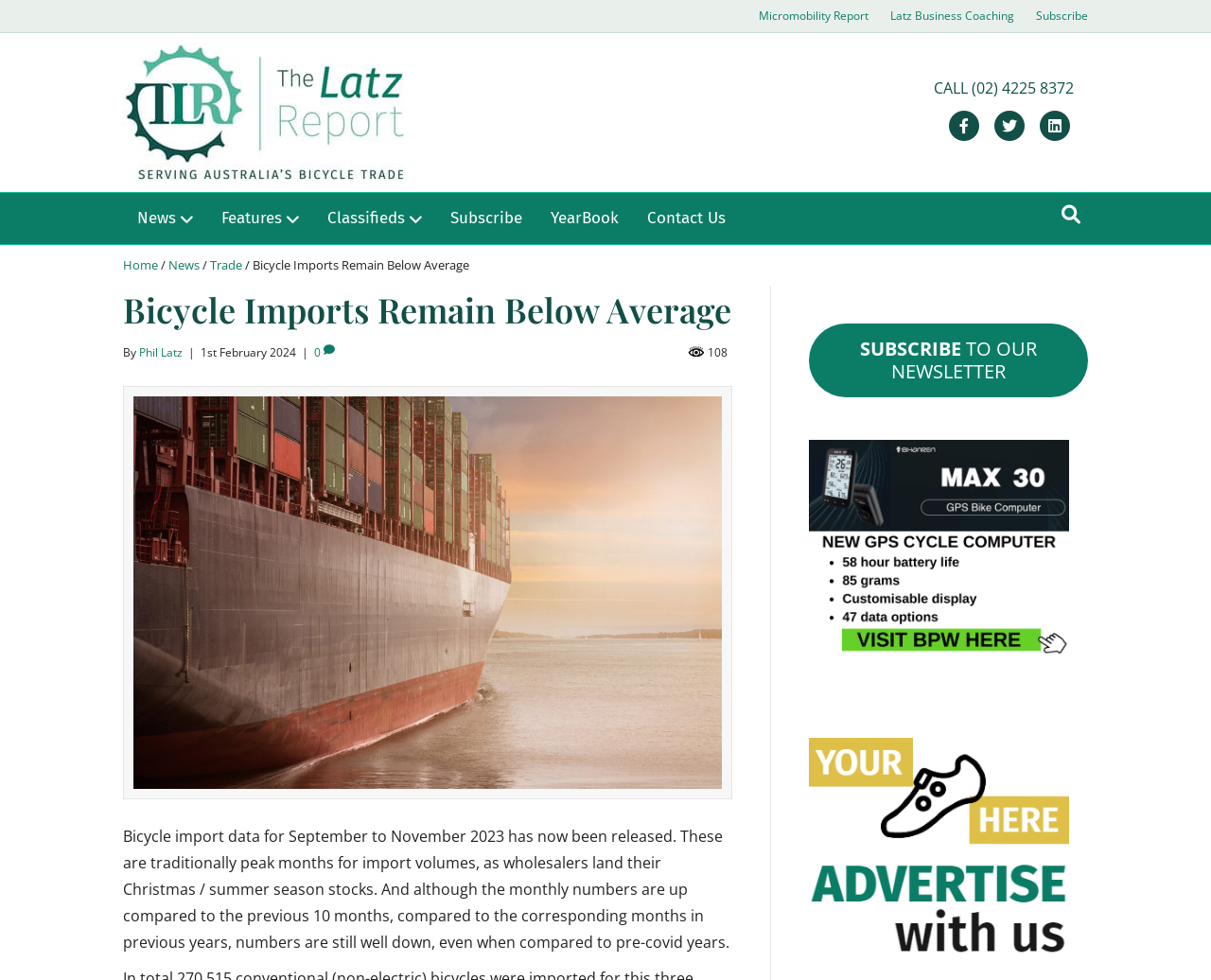Please give the bounding box coordinates of the area that should be clicked to fulfill the following instruction: "Click on the 'Micromobility Report' link". The coordinates should be in the format of four float numbers from 0 to 1, i.e., [left, top, right, bottom].

[0.619, 0.005, 0.725, 0.028]